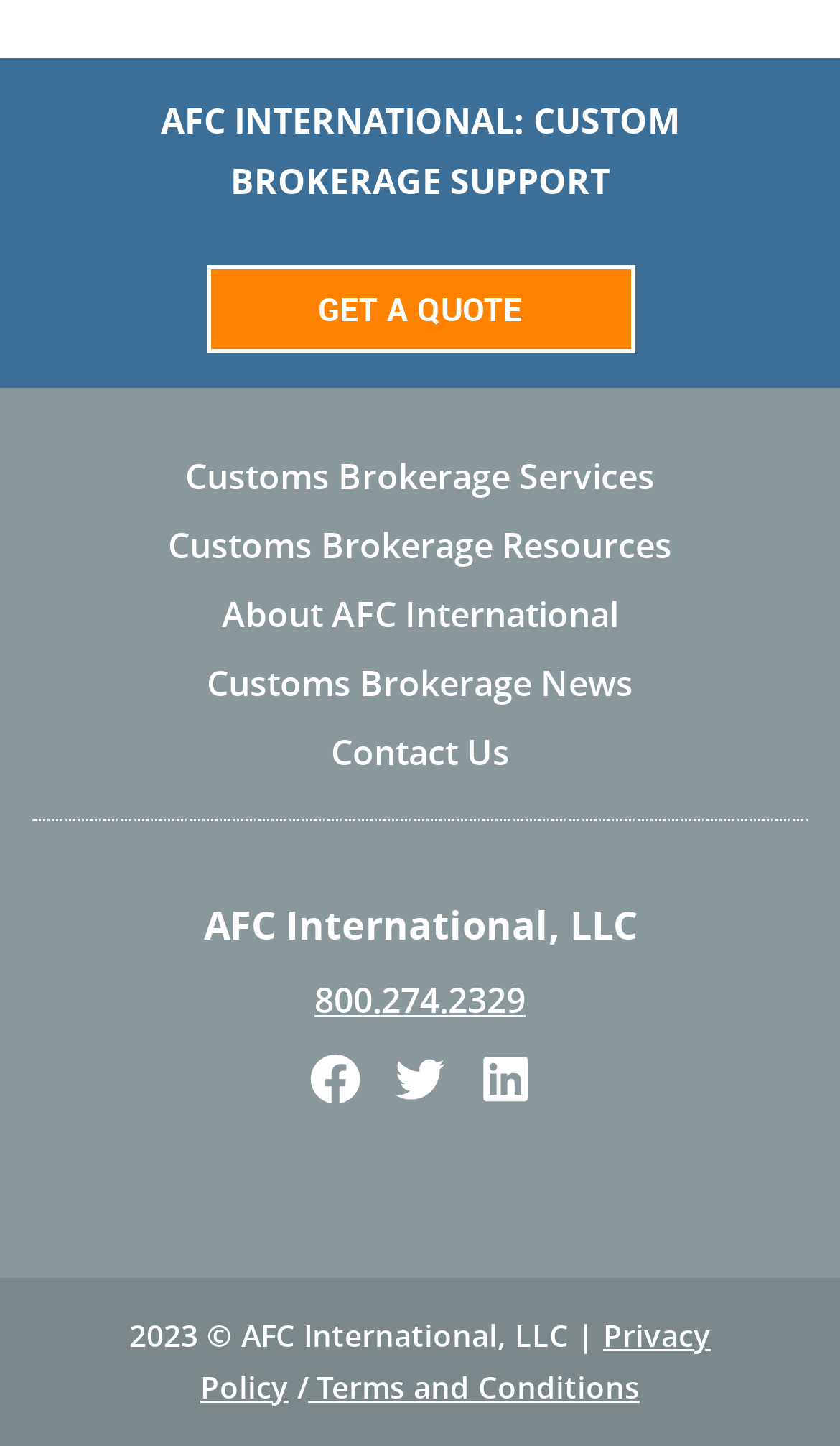What social media platforms are available?
Carefully examine the image and provide a detailed answer to the question.

The social media platforms can be found in the footer section of the webpage, where there are links to 'Facebook', 'Twitter', and 'LinkedIn'.